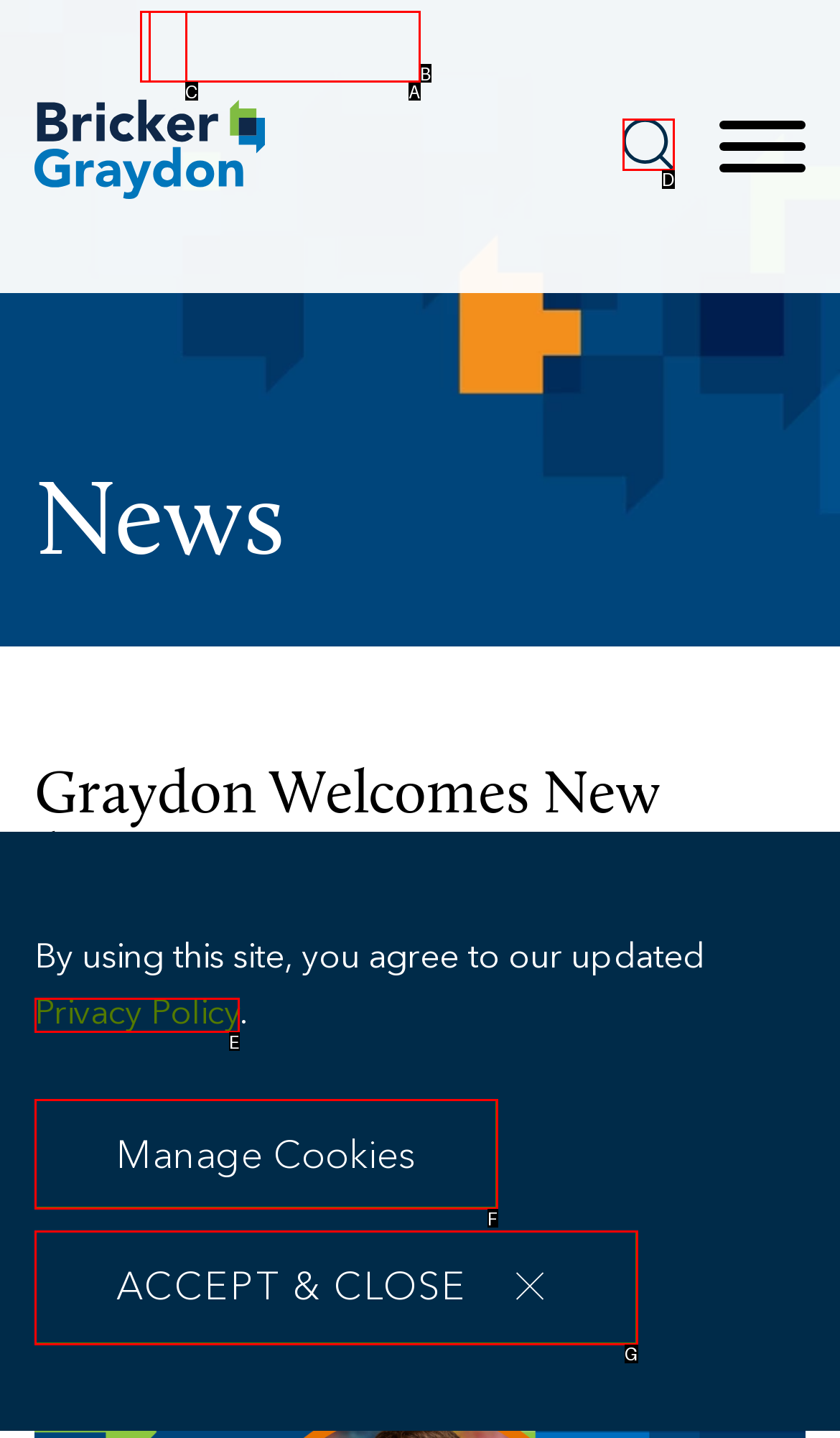Find the option that matches this description: Accept & Close
Provide the corresponding letter directly.

G